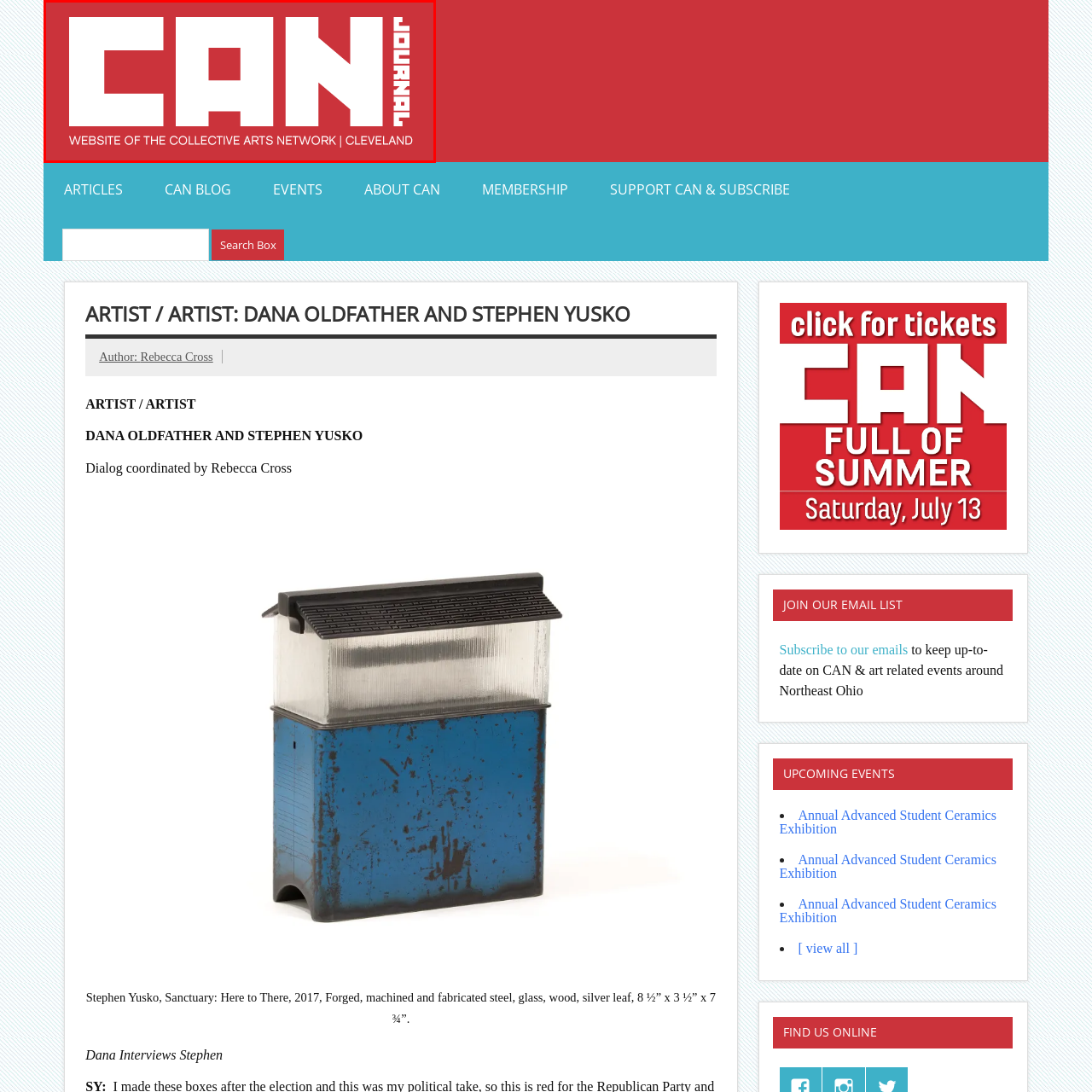Give a comprehensive caption for the image marked by the red rectangle.

The image features a bold and modern logo for the Collective Arts Network, prominently displaying the acronym "CAN" in large, white letters on a vibrant red background. Below, the word "JOURNAL" is stacked vertically in a playful, pixelated font, reinforcing the creative and artistic essence of the organization. Beneath the logo, a tagline reads "WEBSITE OF THE COLLECTIVE ARTS NETWORK | CLEVELAND," emphasizing its connection to the local arts community. This striking design reflects the collaborative nature of the network and its commitment to supporting and promoting artistic endeavors in Cleveland.